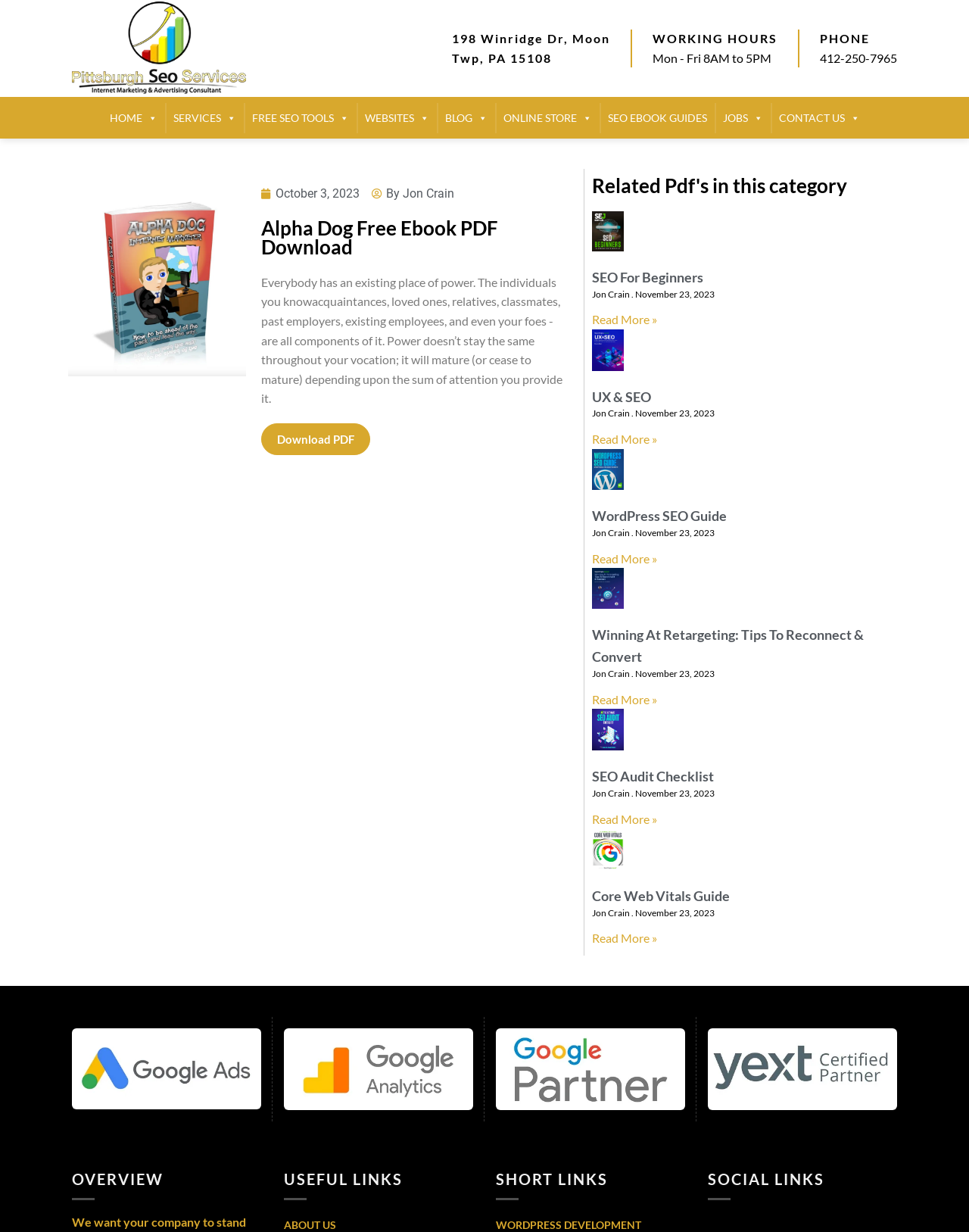Create a detailed description of the webpage's content and layout.

This webpage is about Pittsburgh SEO Services, a digital marketing company. At the top, there is a logo and a navigation menu with links to different sections of the website, including Home, Services, Free SEO Tools, Websites, Blog, Online Store, SEO EBook Guides, Jobs, and Contact Us. 

Below the navigation menu, there is a section with the company's address, working hours, and phone number. 

The main content of the webpage is divided into two sections. The first section is an article titled "Alpha Dog Free Ebook PDF Download" with a brief description and a download link. 

The second section is a list of related PDF guides in the same category, with five articles displayed. Each article has a screenshot, a heading, the author's name, the publication date, and a "Read More" link. The articles are titled "SEO For Beginners", "UX & SEO", "WordPress SEO Guide", "Winning At Retargeting: Tips To Reconnect & Convert", and "SEO Audit Checklist". 

At the bottom of the webpage, there are three advertisements for Google Ads, Google Analytics, and Google Partner.